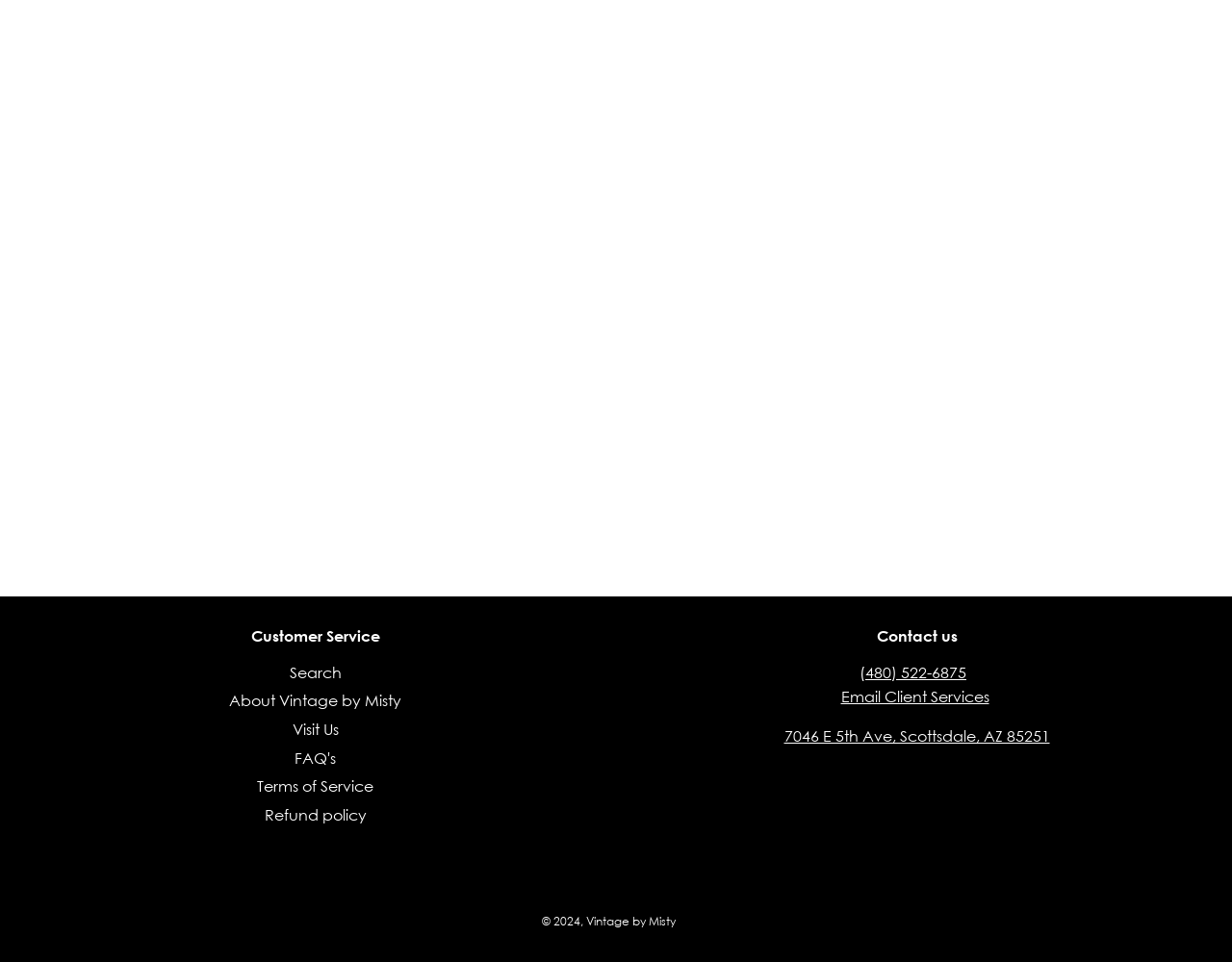What is the purpose of the 'Email Client Services' link?
Analyze the image and deliver a detailed answer to the question.

The 'Email Client Services' link is likely used to contact the customer service team via email, as it is listed alongside the phone number and address in the contact information section.